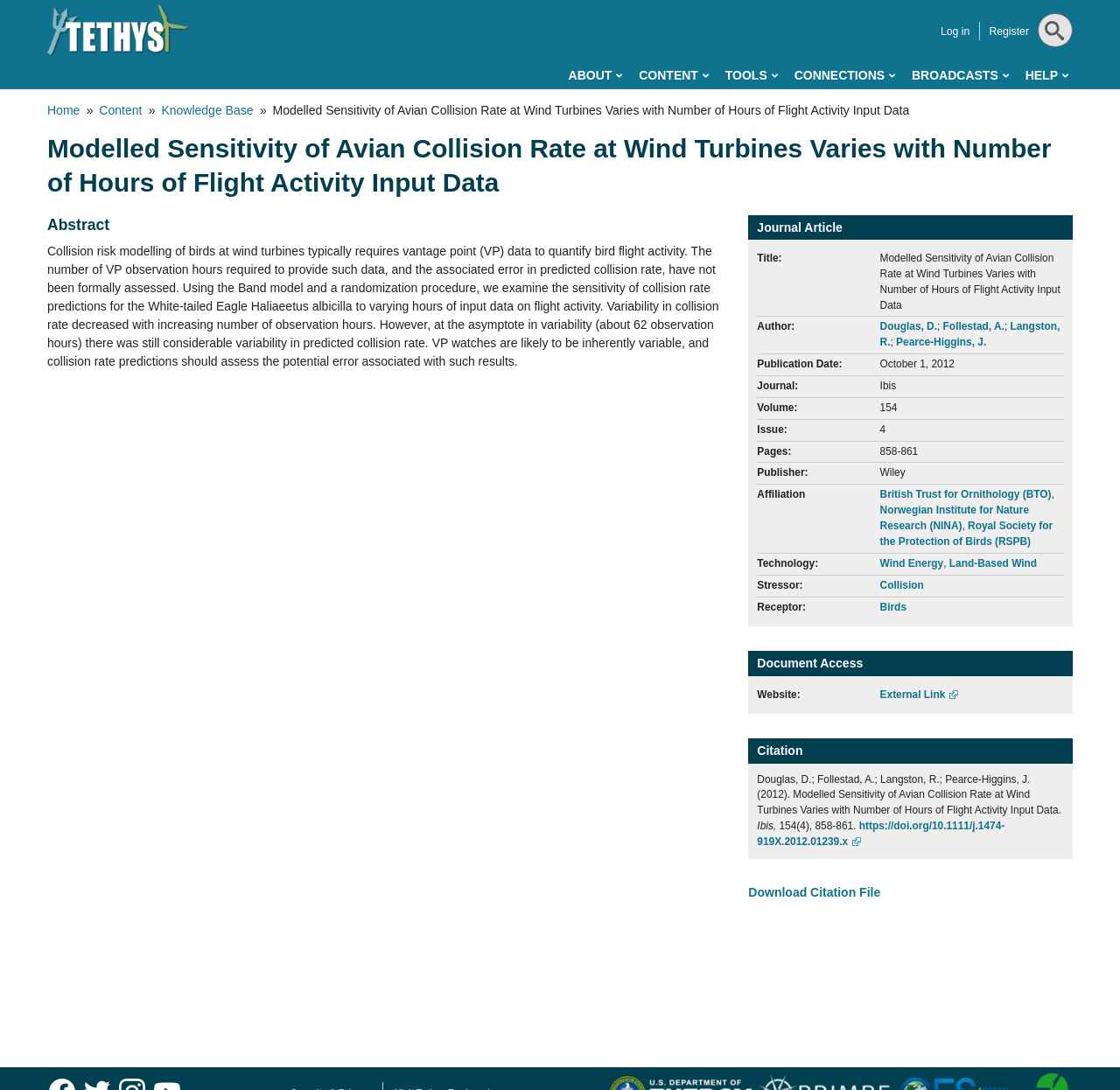What is the technology related to the article?
Offer a detailed and exhaustive answer to the question.

I found the technology related to the article by looking at the link element with the text 'Wind Energy' which is located in the article metadata section under the 'Technology:' heading.